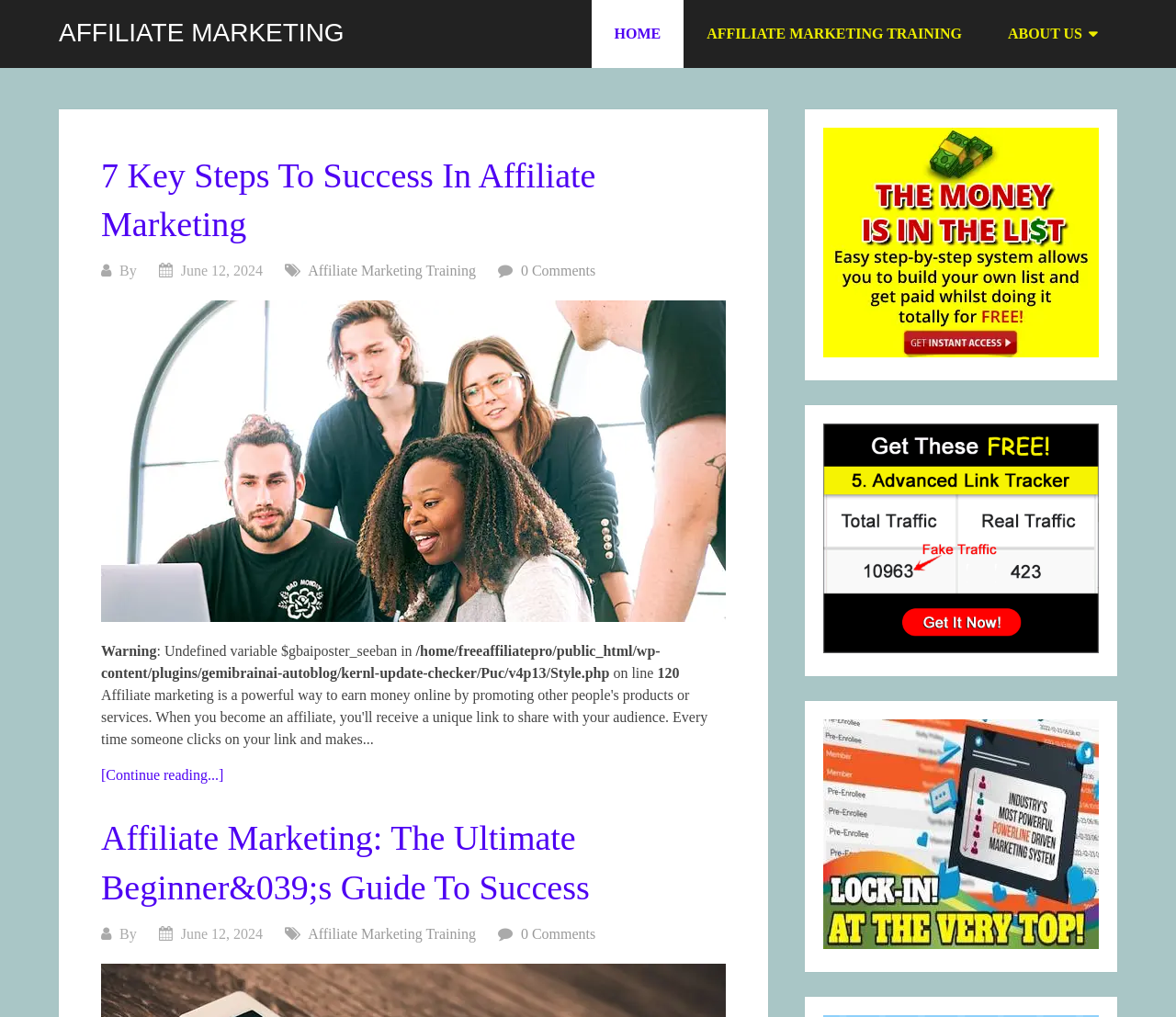Find the bounding box coordinates of the clickable area that will achieve the following instruction: "Read the article '7 Key Steps To Success In Affiliate Marketing'".

[0.086, 0.149, 0.617, 0.245]